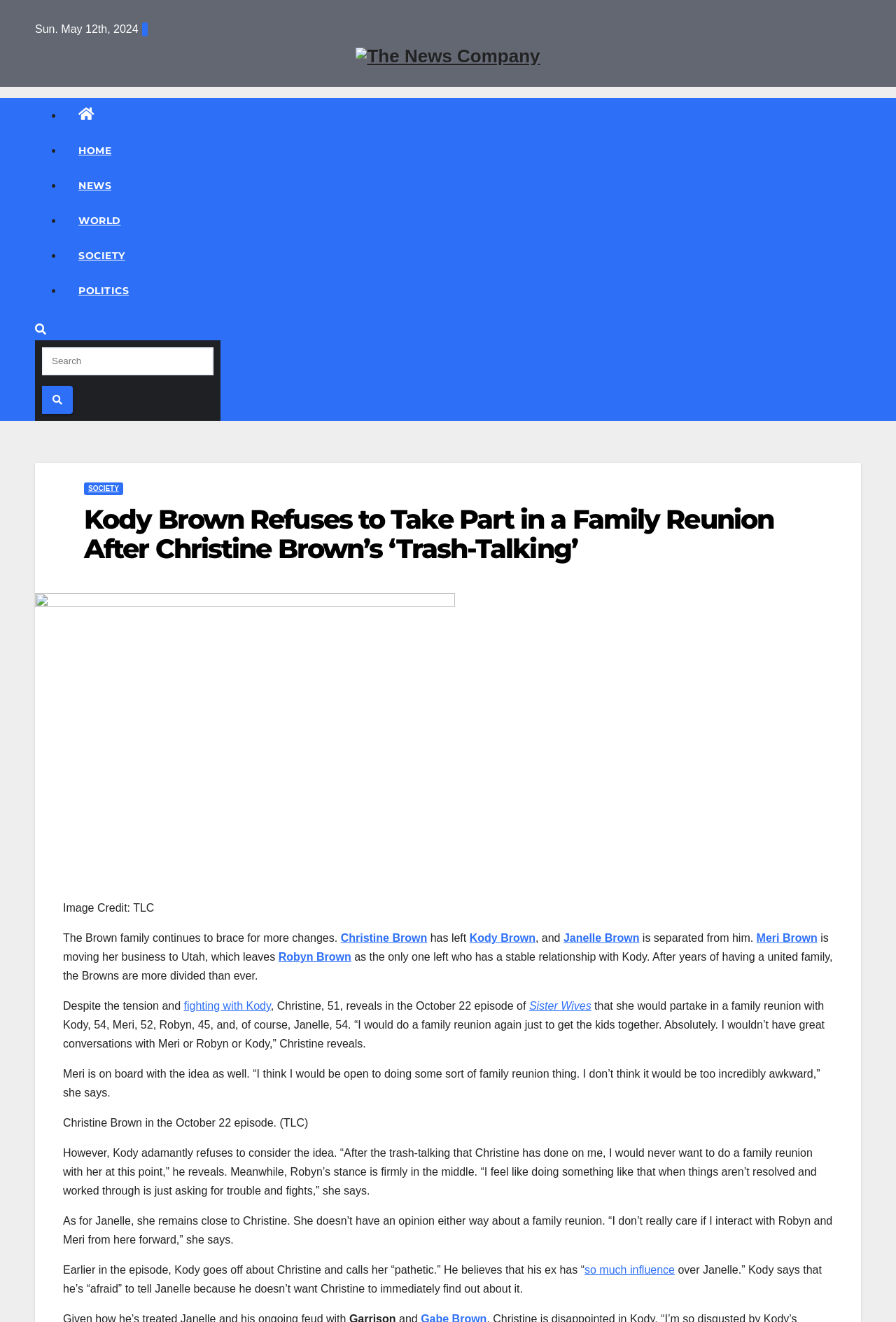How many family members are mentioned in the article?
Using the image, provide a concise answer in one word or a short phrase.

6